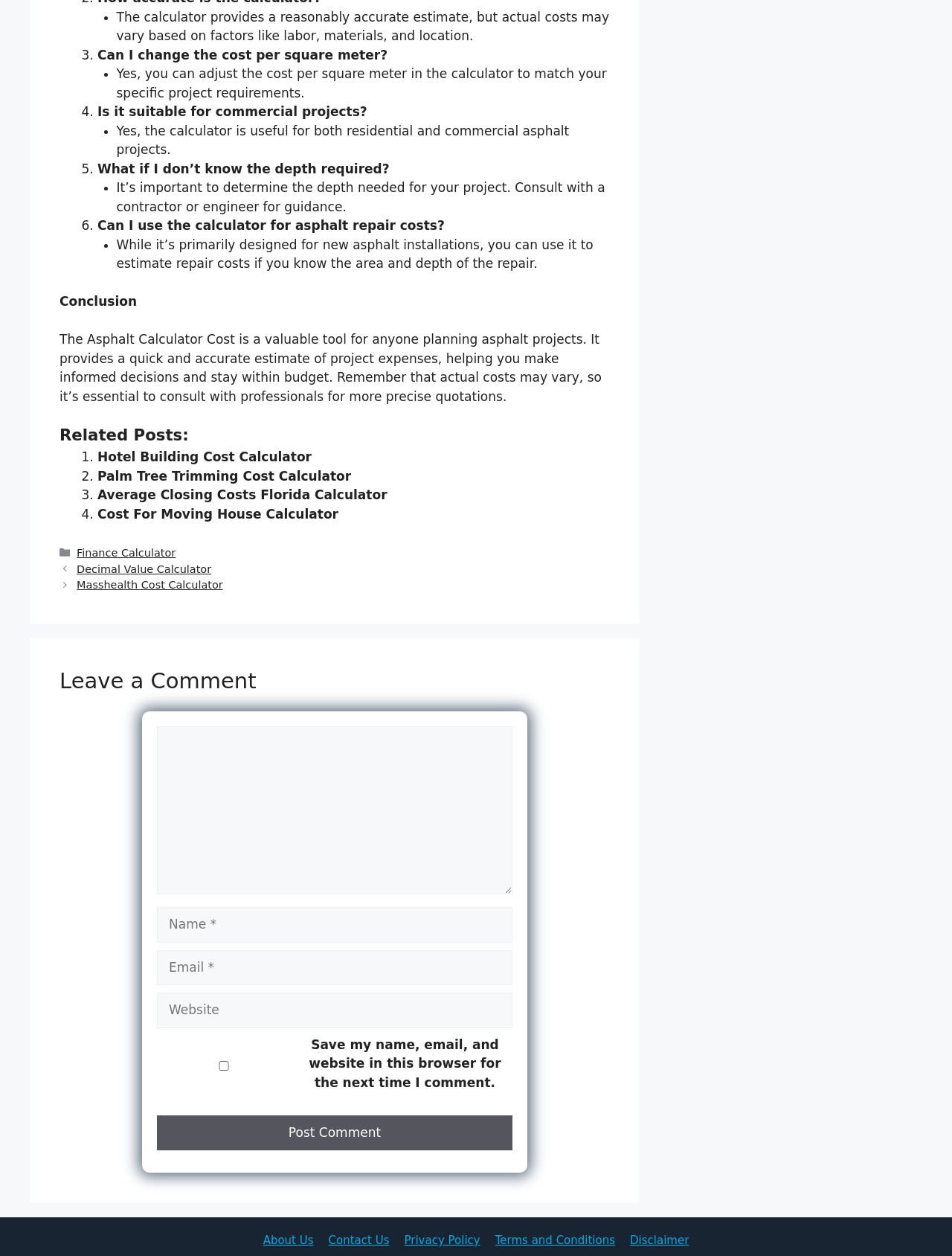Please provide a one-word or phrase answer to the question: 
Can the calculator be used for commercial projects?

Yes